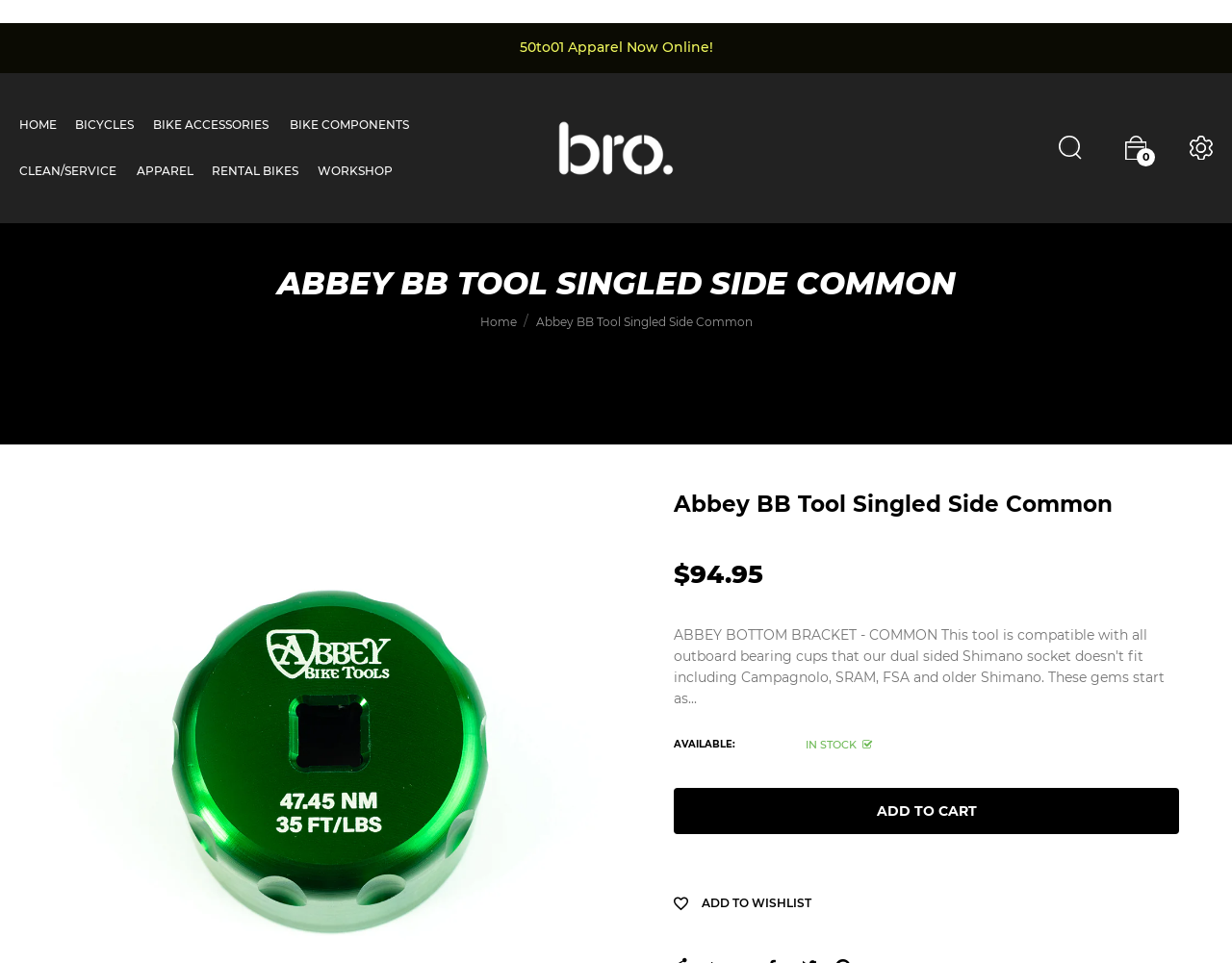What is the name of the bike tool?
Using the information from the image, give a concise answer in one word or a short phrase.

Abbey BB Tool